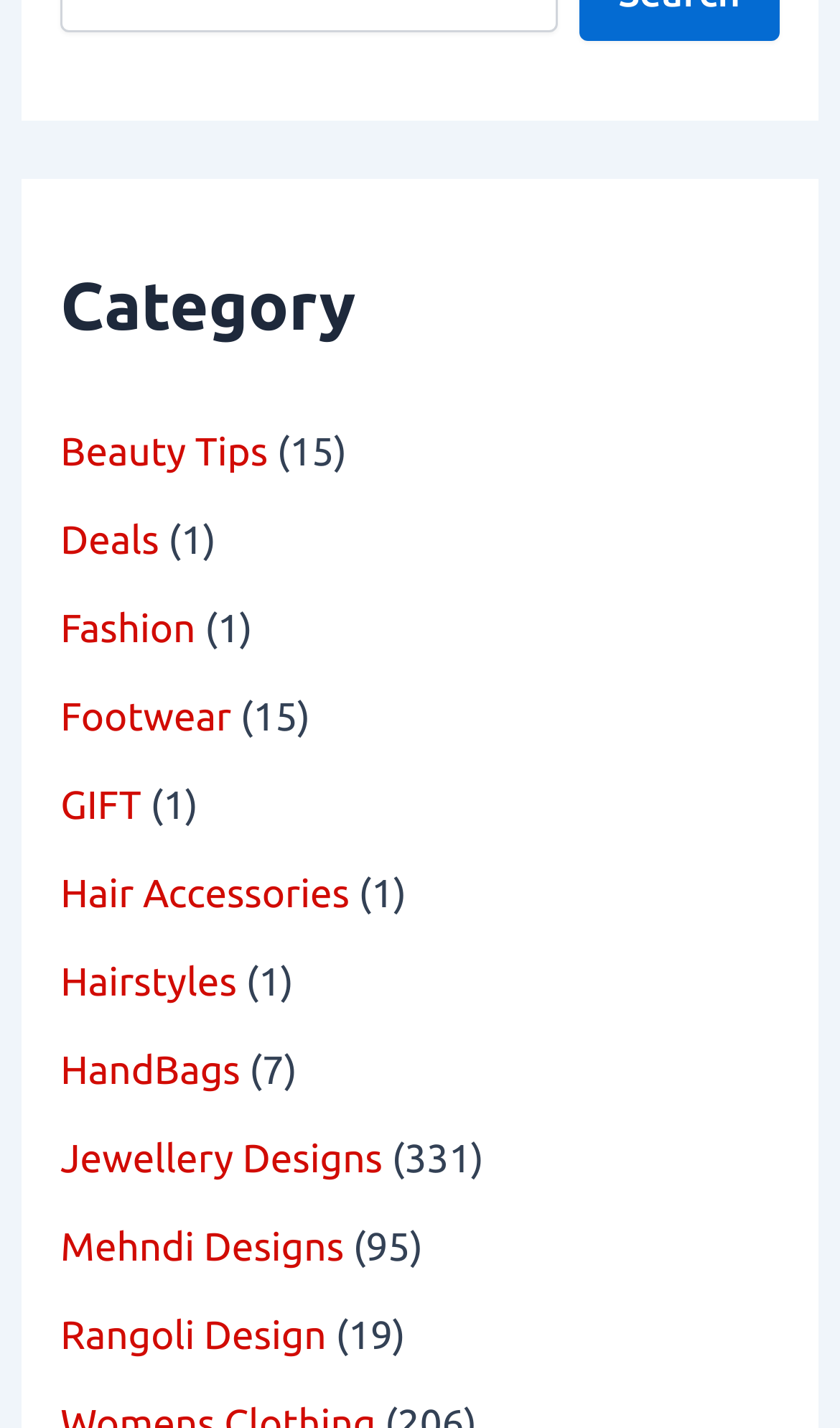Determine the bounding box coordinates of the element's region needed to click to follow the instruction: "View Fashion". Provide these coordinates as four float numbers between 0 and 1, formatted as [left, top, right, bottom].

[0.072, 0.099, 0.233, 0.129]